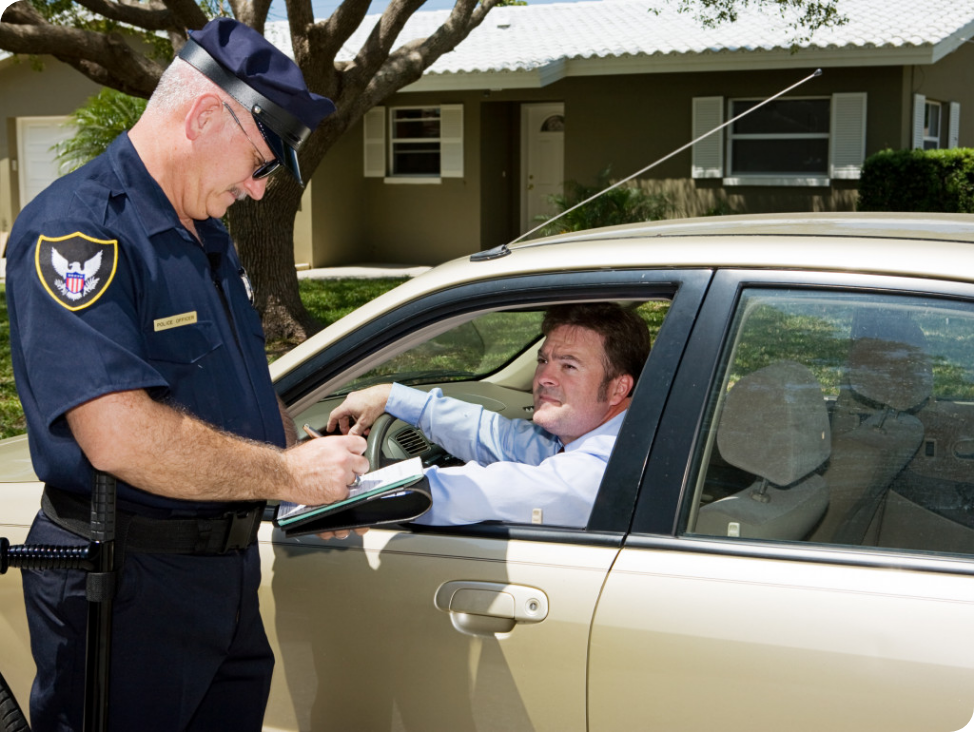Offer an in-depth caption that covers the entire scene depicted in the image.

The image depicts a scene where a traffic officer is issuing a ticket to a driver who is sitting in their car. The officer, dressed in a dark uniform and a peaked cap, appears focused as he writes on a notepad. The driver, wearing a light blue shirt, looks concerned as he leans slightly out of his window, engaging with the officer. In the background, a residential setting is visible, with a house and trees providing a calm backdrop to what seems to be a tense moment. This image illustrates a situation that could arise during a medical emergency, highlighting the potential stress of being pulled over while in a hurry.